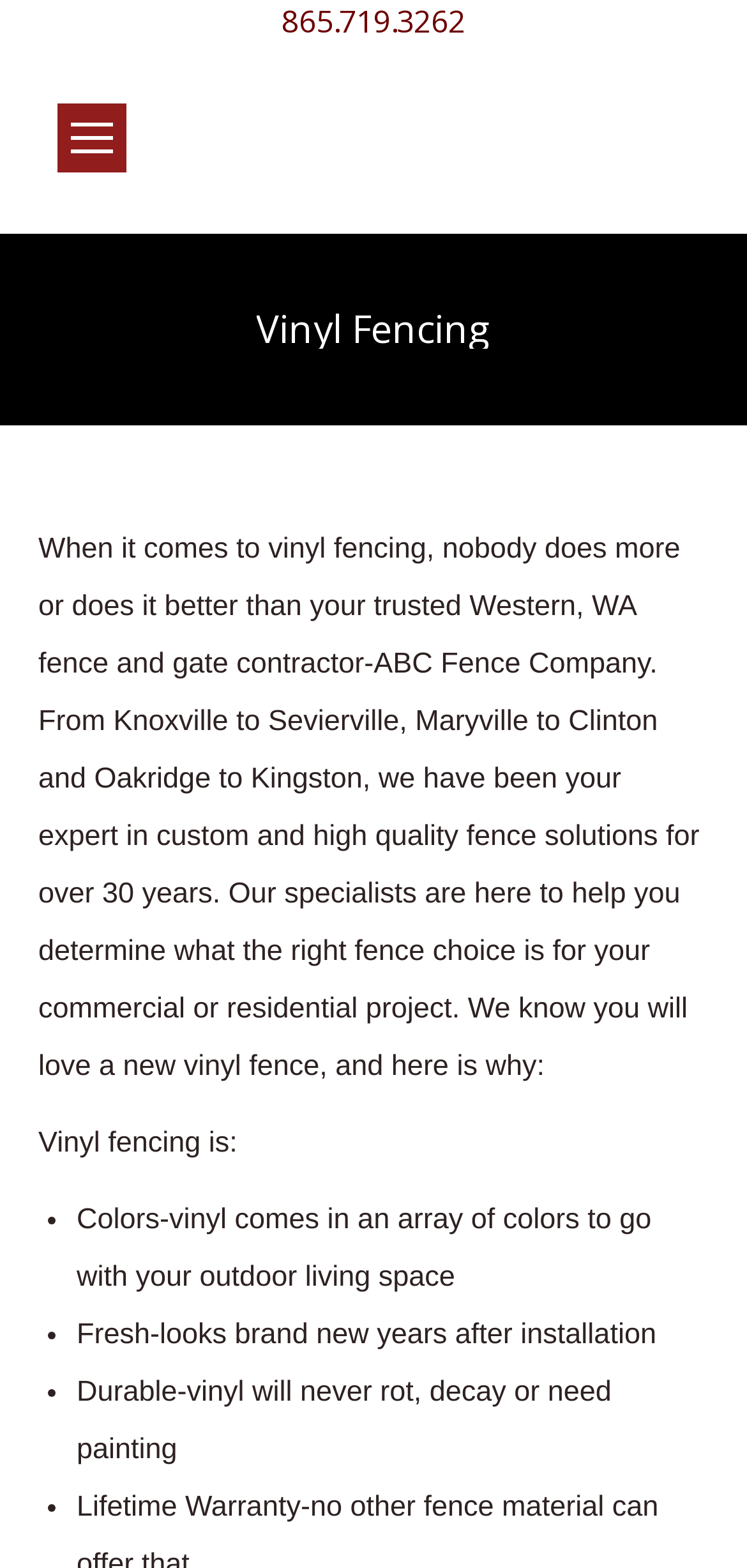Using the information shown in the image, answer the question with as much detail as possible: How long has ABC Fence Company been in business?

According to the webpage, ABC Fence Company has been providing expert fence solutions for over 30 years.